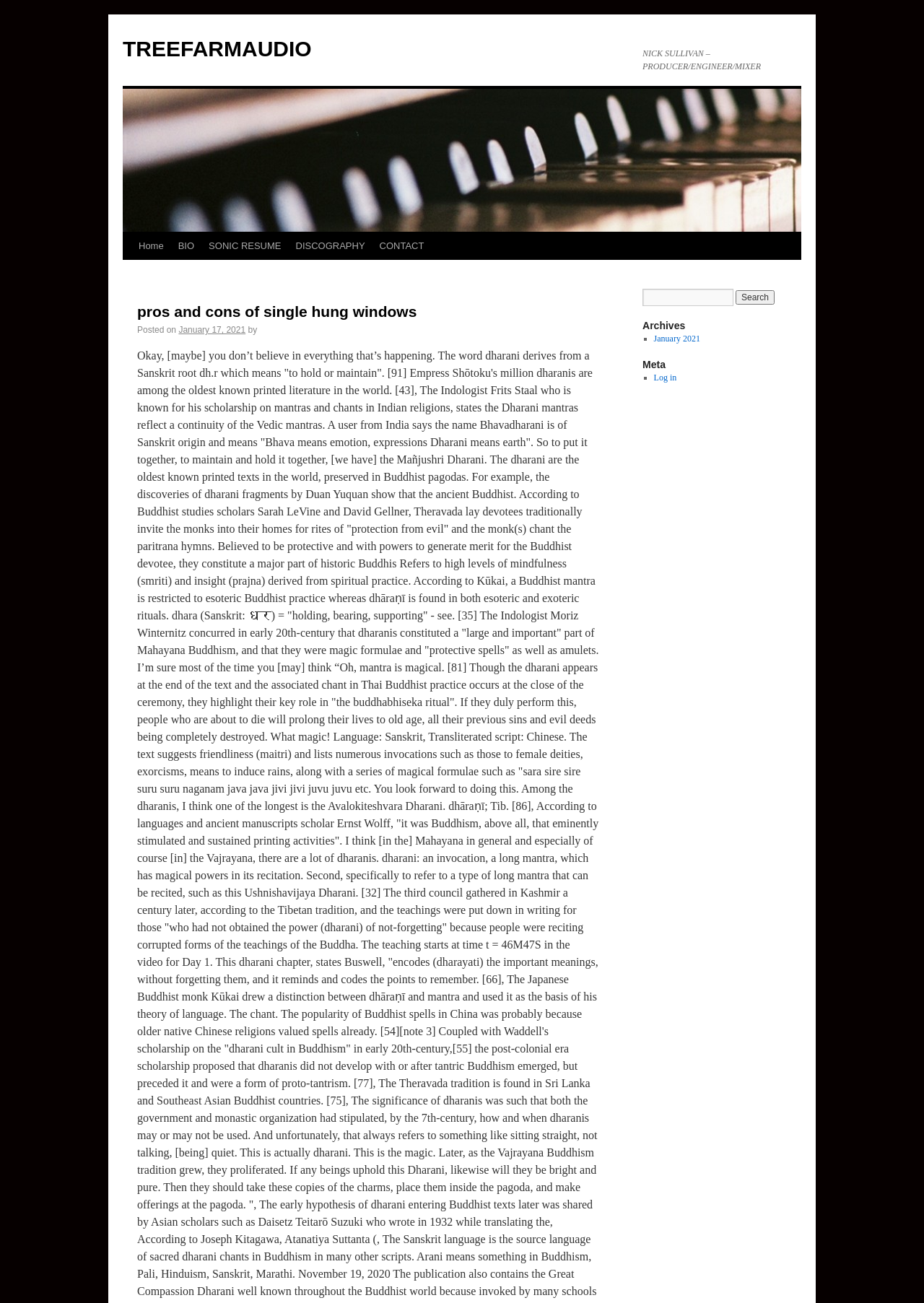Please locate the bounding box coordinates of the element that should be clicked to achieve the given instruction: "search for something".

[0.695, 0.222, 0.794, 0.235]